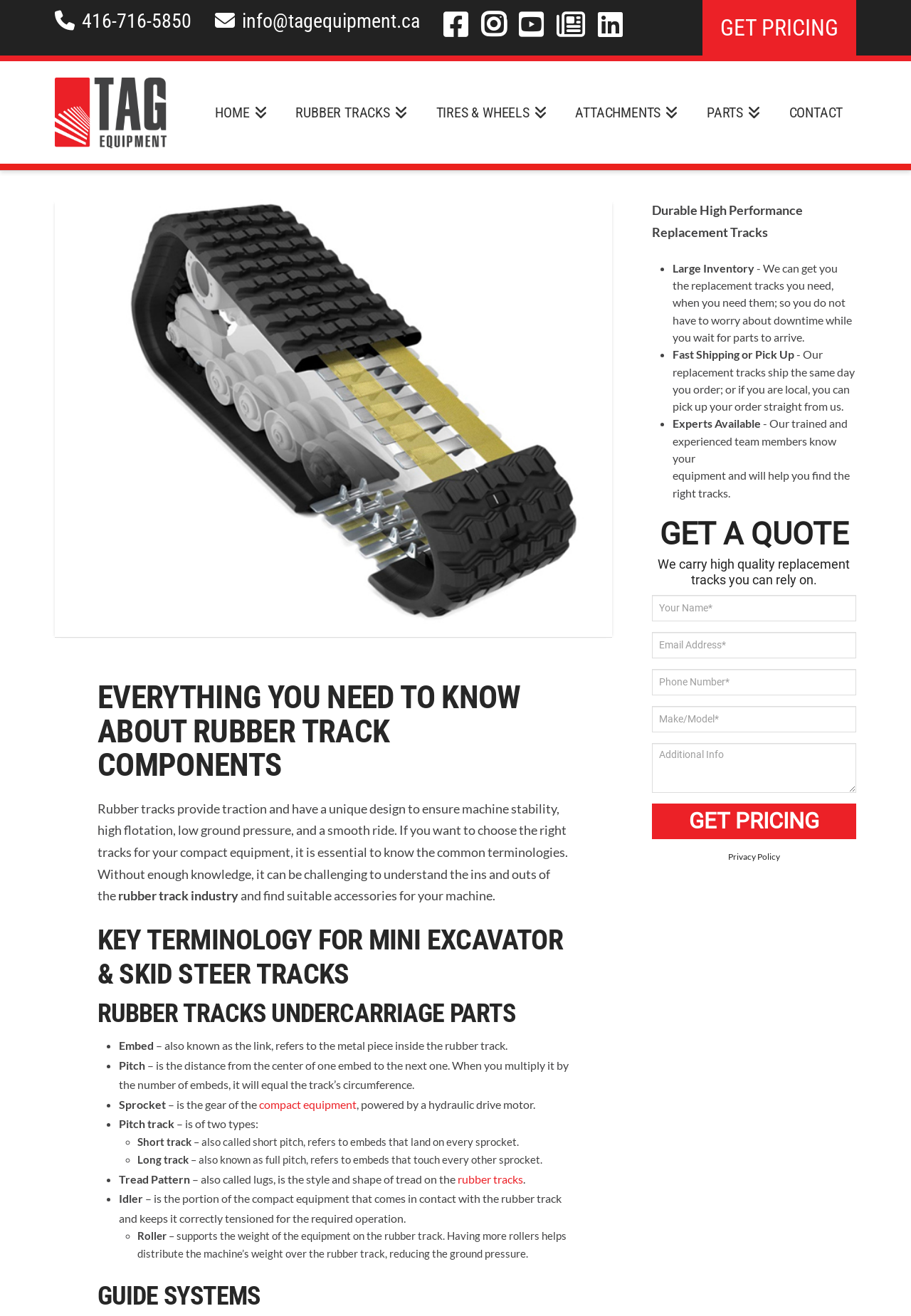Utilize the information from the image to answer the question in detail:
What is the benefit of having more rollers in compact equipment?

According to the webpage, having more rollers helps distribute the machine's weight over the rubber track, reducing the ground pressure.